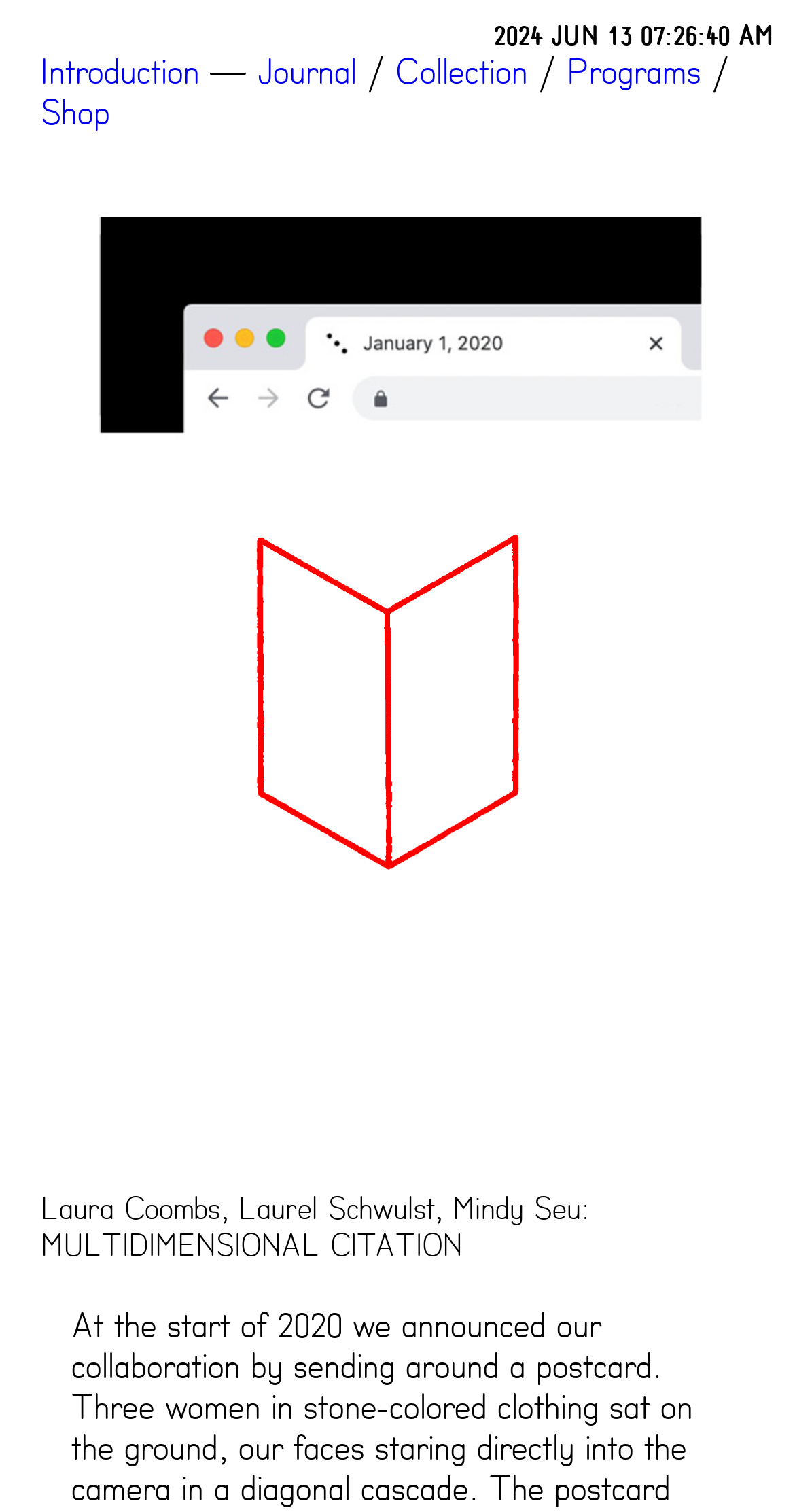Answer the question with a brief word or phrase:
What is the position of the 'Shop' link?

Top-left